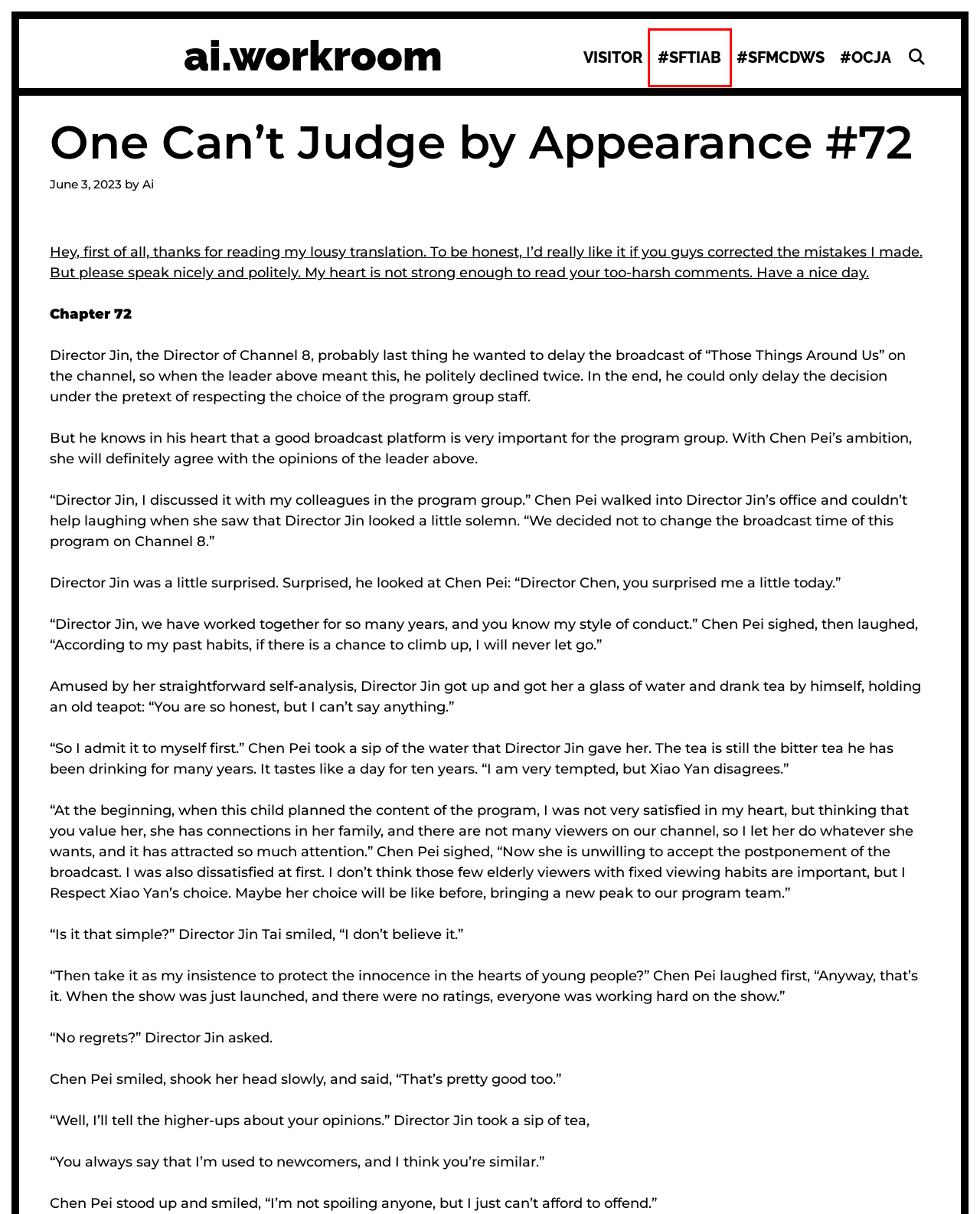Review the screenshot of a webpage containing a red bounding box around an element. Select the description that best matches the new webpage after clicking the highlighted element. The options are:
A. Salted Fish Transmigrated Into An Apocalyptic Book: Chapter 44 (2/2) - ai.workroom
B. #OCJA - ai.workroom
C. Ai - ai.workroom
D. OCJA - ai.workroom
E. Shuangwen Female Main Character Doesn’t Want To Be a Sensation #20 - ai.workroom
F. Visitor - ai.workroom
G. #SFMCDWS - ai.workroom
H. #SFTIAB - ai.workroom

H